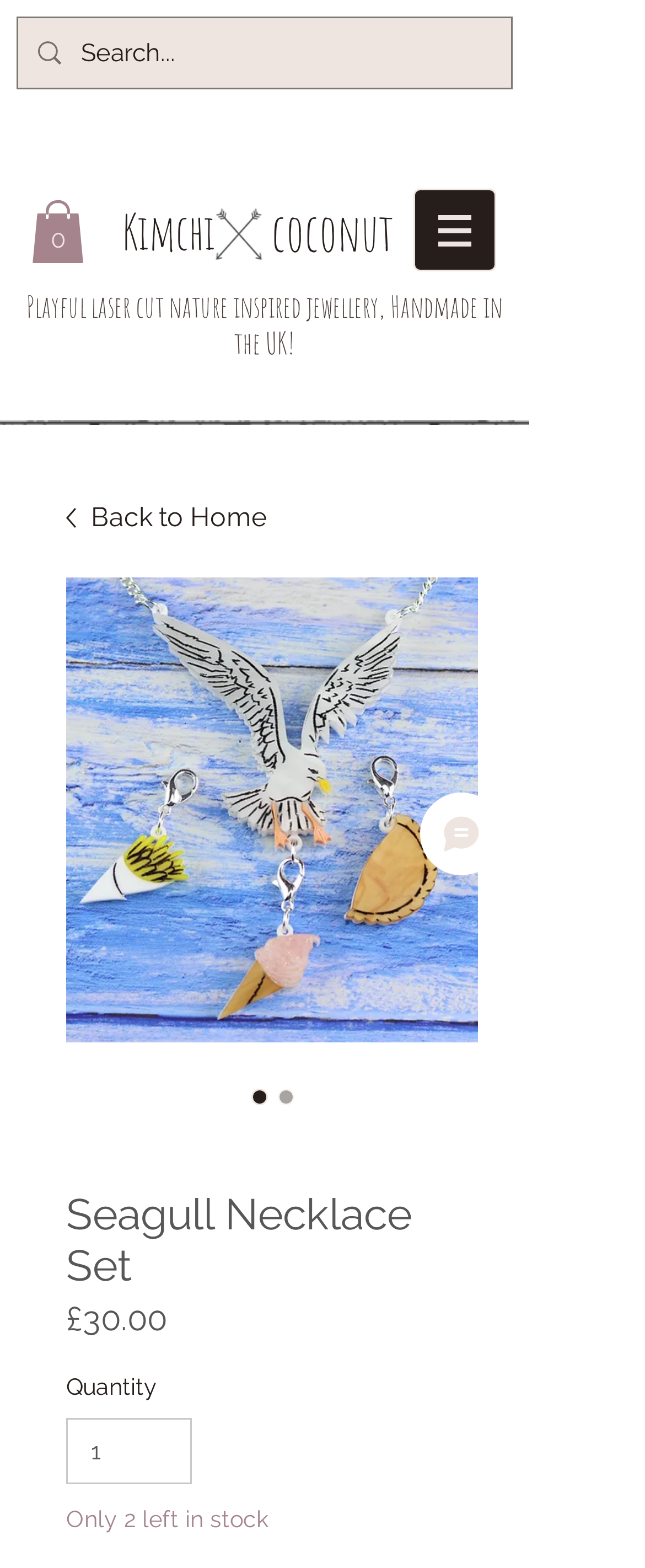Please answer the following question using a single word or phrase: 
What is the purpose of the button with an image of a chat icon?

Chat